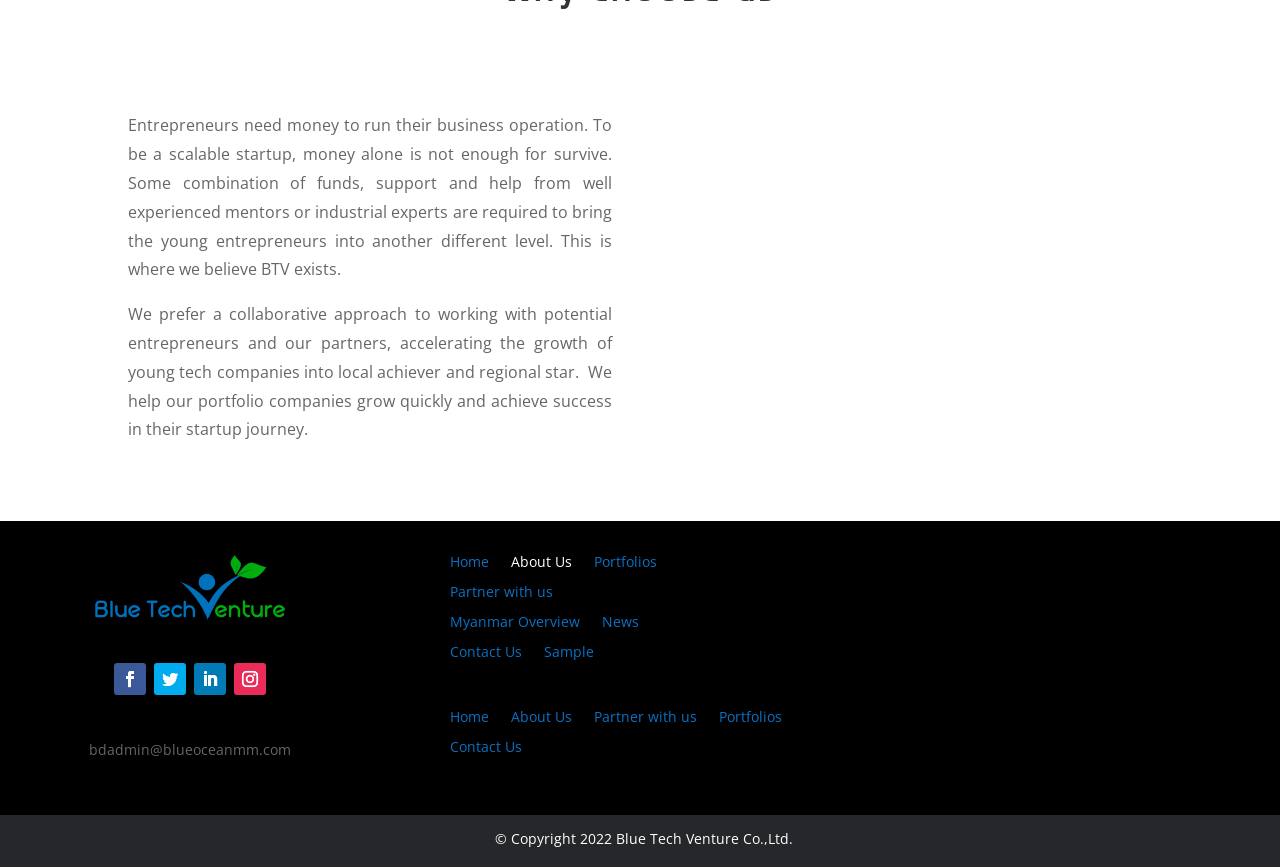Please find the bounding box coordinates of the clickable region needed to complete the following instruction: "Subscribe to the newsletter". The bounding box coordinates must consist of four float numbers between 0 and 1, i.e., [left, top, right, bottom].

[0.723, 0.853, 0.924, 0.911]